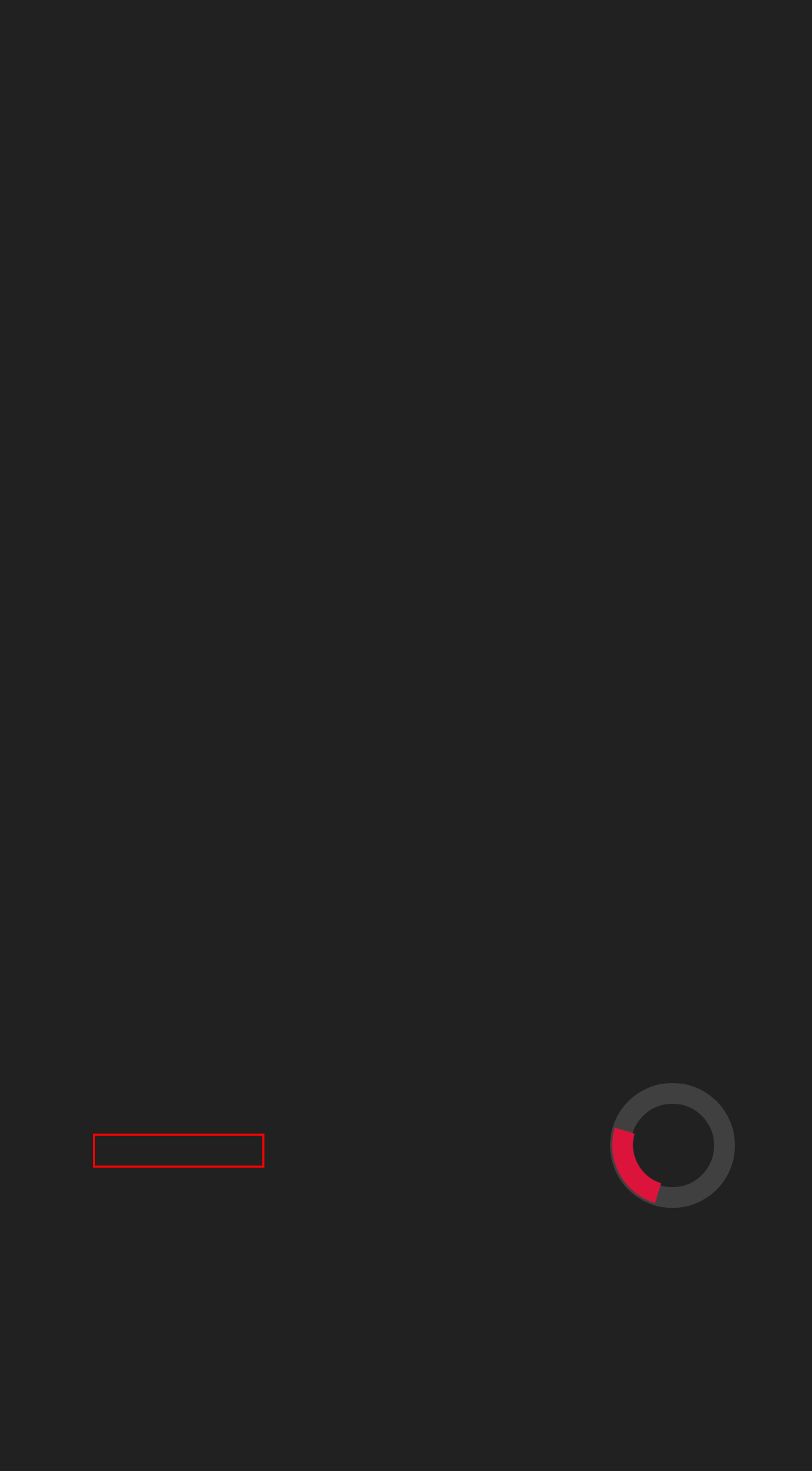You have a screenshot of a webpage, and a red bounding box highlights an element. Select the webpage description that best fits the new page after clicking the element within the bounding box. Options are:
A. Explainers Archives  | TNJN: Tennessee Journalist
B. Tennessee Virginia Tech Archives  | TNJN: Tennessee Journalist
C. David Bradford, Author at TNJN: Tennessee Journalist
D. News & Sports Archives  | TNJN: Tennessee Journalist
E. Featured Archives  | TNJN: Tennessee Journalist
F. September 2016  | TNJN: Tennessee Journalist
G. Other Sports Archives  | TNJN: Tennessee Journalist
H. Garrett Walker, Author at TNJN: Tennessee Journalist

C